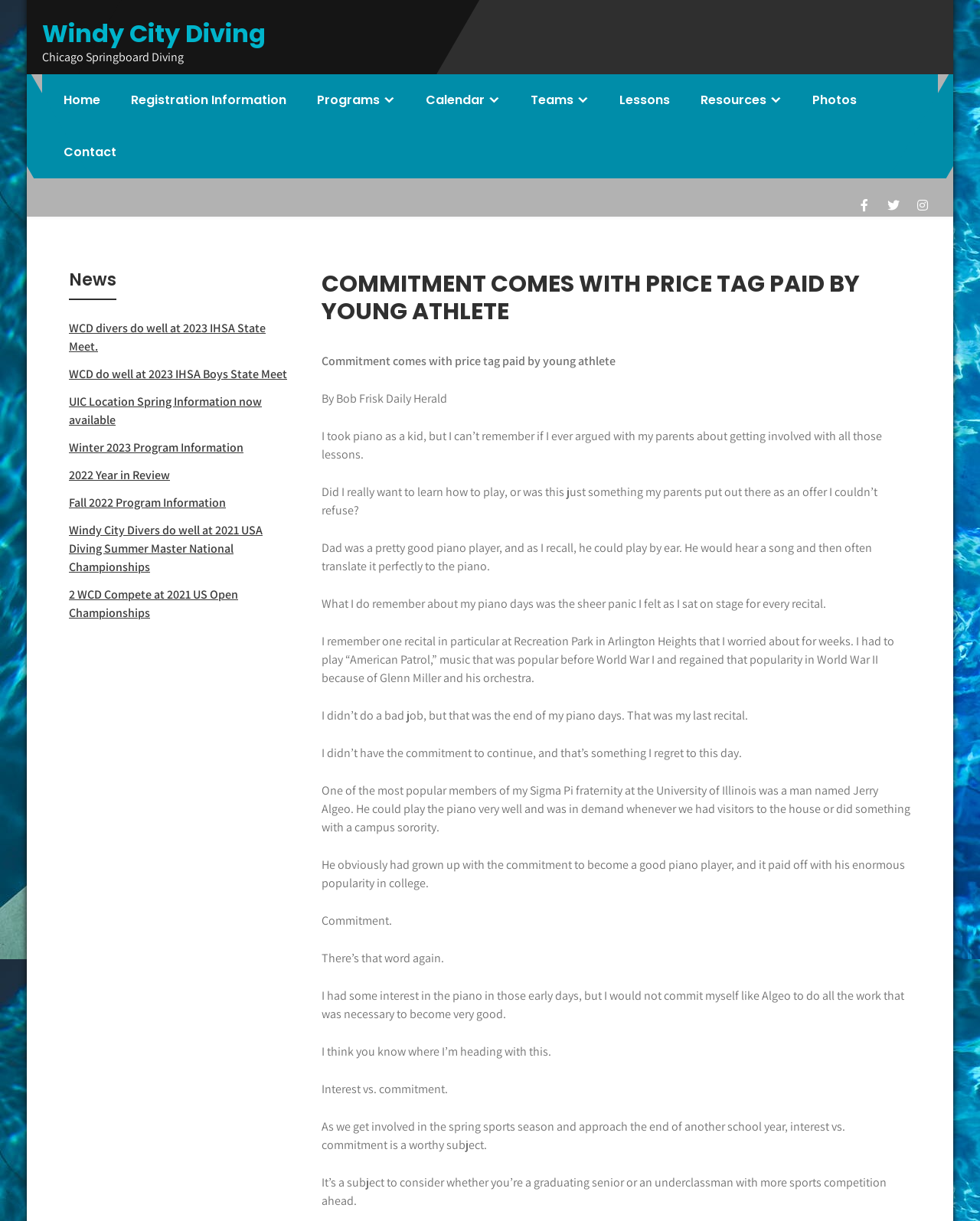Using the information in the image, could you please answer the following question in detail:
What is the topic of the article?

I inferred the topic of the article by reading the heading 'COMMITMENT COMES WITH PRICE TAG PAID BY YOUNG ATHLETE' and the subsequent paragraphs, which discuss the importance of commitment in young athletes.